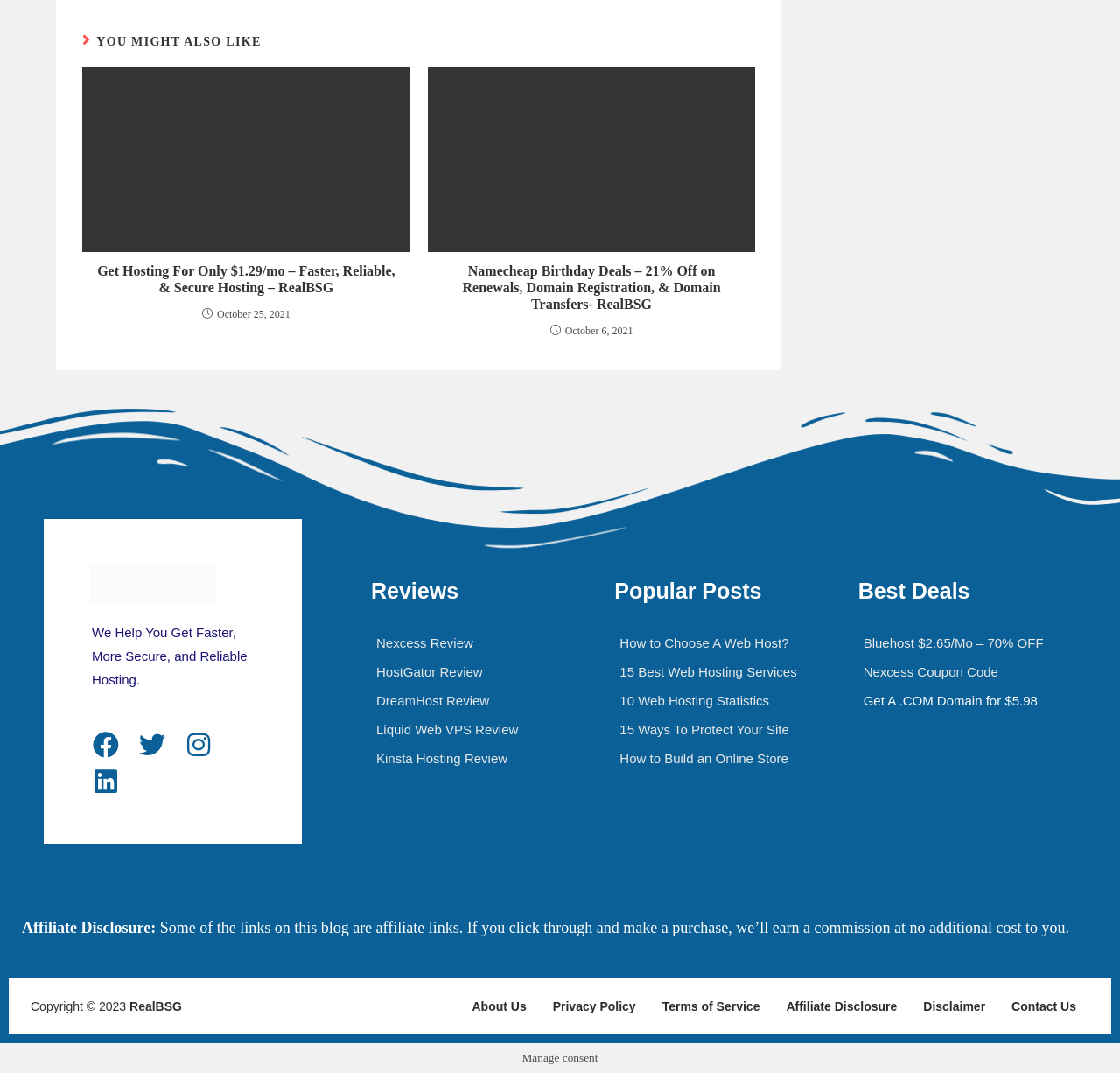Determine the bounding box coordinates for the area you should click to complete the following instruction: "Check out Bluehost $2.65/Mo – 70% OFF".

[0.759, 0.585, 0.953, 0.612]